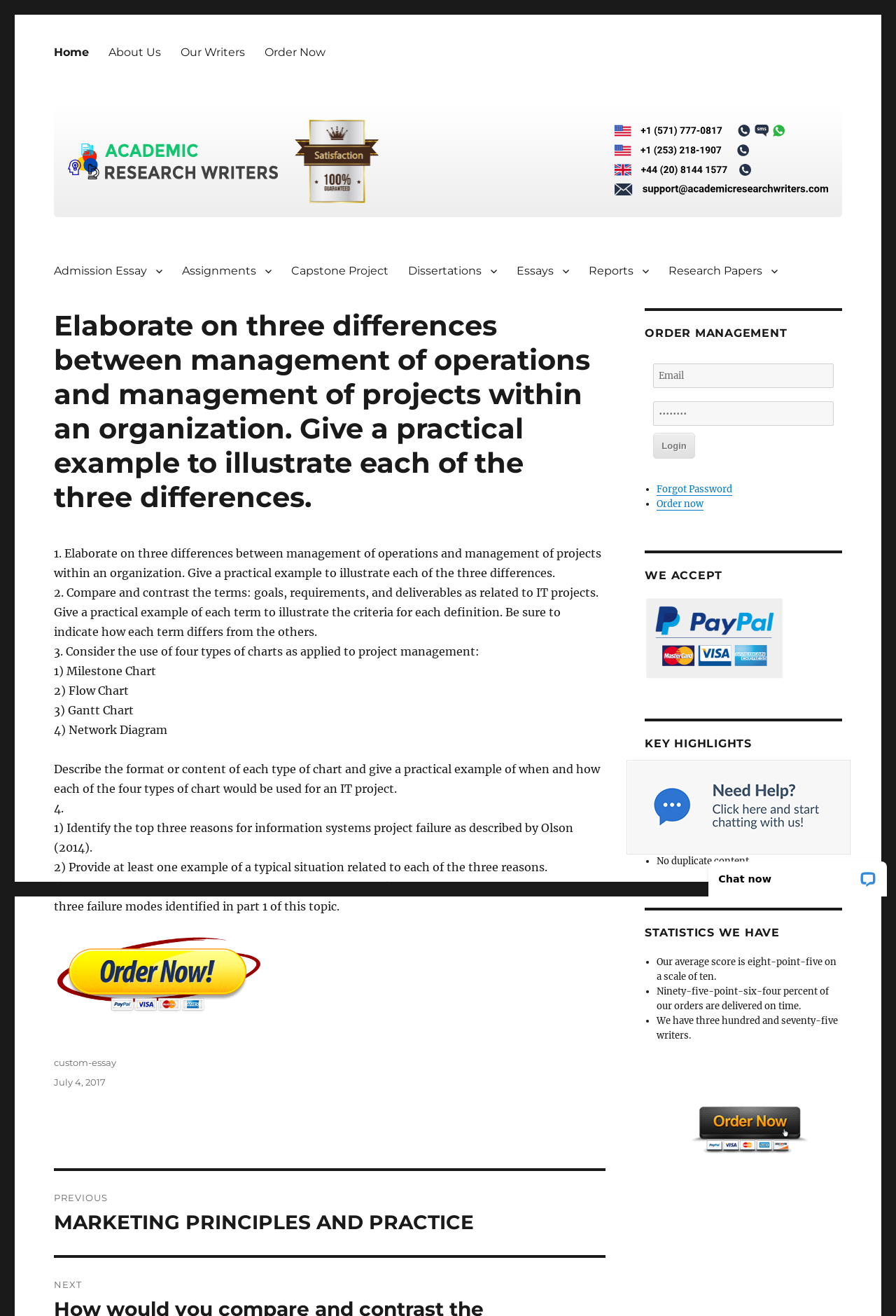What is the name of the organization?
Examine the image and provide an in-depth answer to the question.

The name of the organization can be found in the primary menu navigation at the top of the webpage, which includes links to 'Home', 'About Us', 'Our Writers', and 'Order Now'.